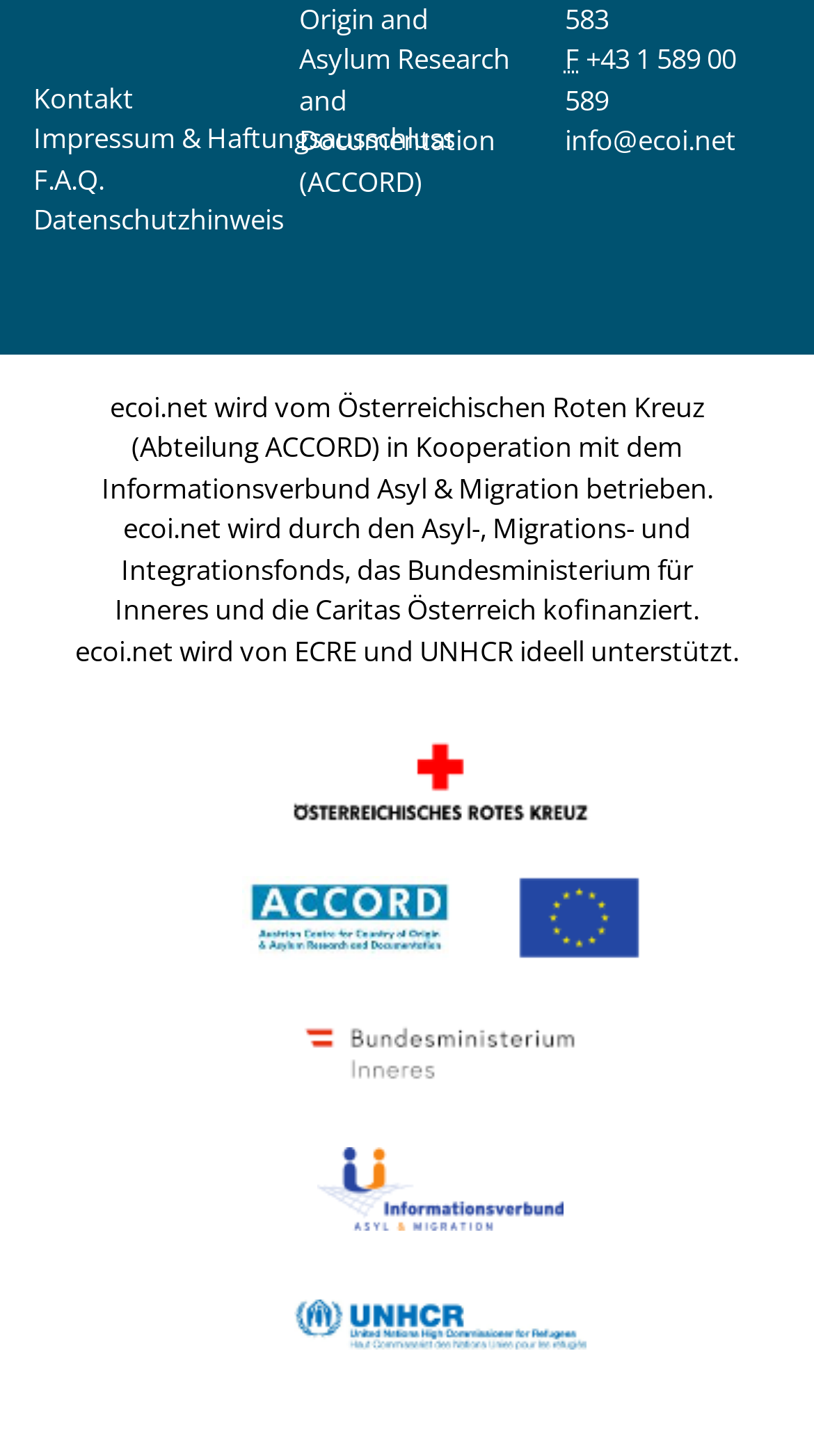Determine the bounding box coordinates of the element's region needed to click to follow the instruction: "Visit the Impressum & Haftungsausschluss page". Provide these coordinates as four float numbers between 0 and 1, formatted as [left, top, right, bottom].

[0.041, 0.082, 0.559, 0.108]